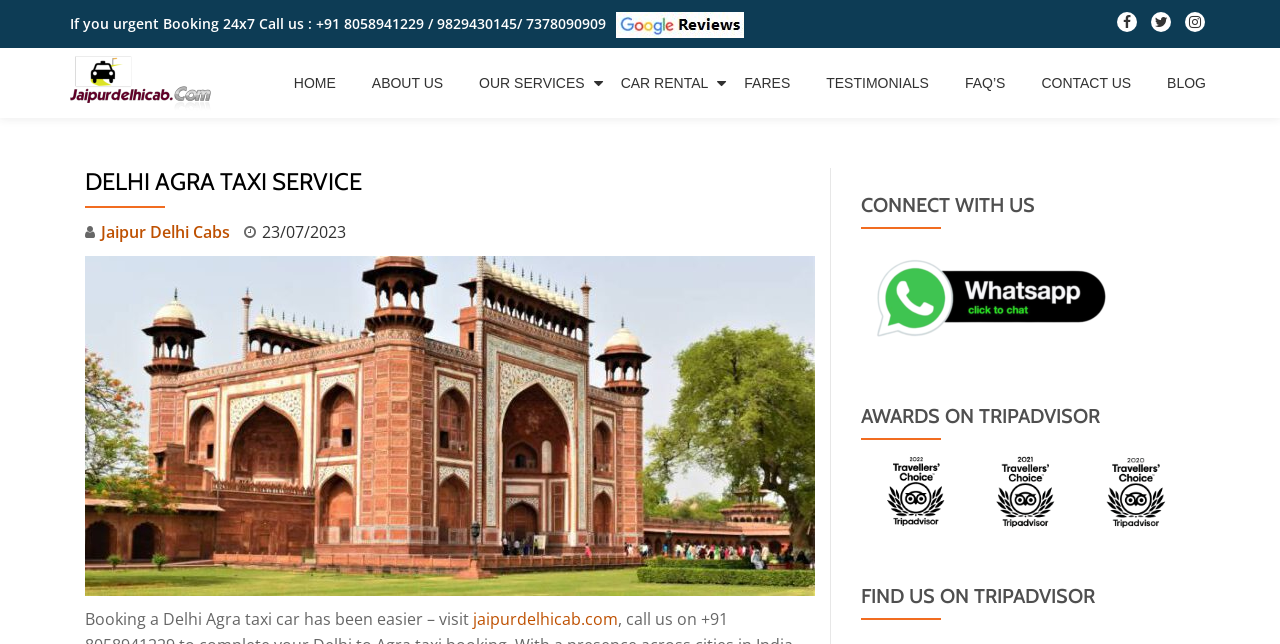Locate the UI element described by Contact us in the provided webpage screenshot. Return the bounding box coordinates in the format (top-left x, top-left y, bottom-right x, bottom-right y), ensuring all values are between 0 and 1.

[0.814, 0.115, 0.884, 0.143]